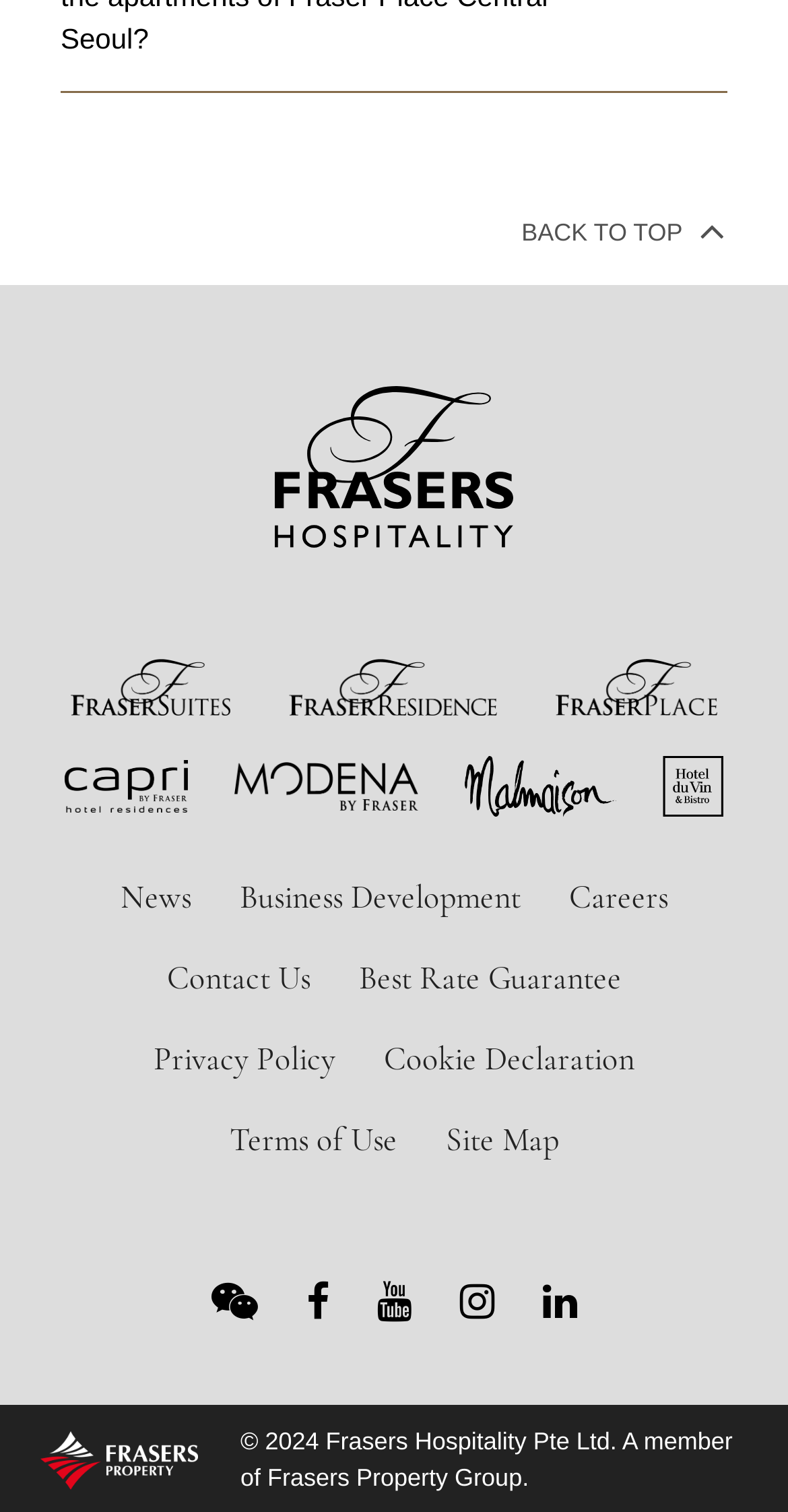Identify the bounding box coordinates for the region to click in order to carry out this instruction: "Click the 'BACK TO TOP' button". Provide the coordinates using four float numbers between 0 and 1, formatted as [left, top, right, bottom].

[0.659, 0.135, 0.91, 0.171]